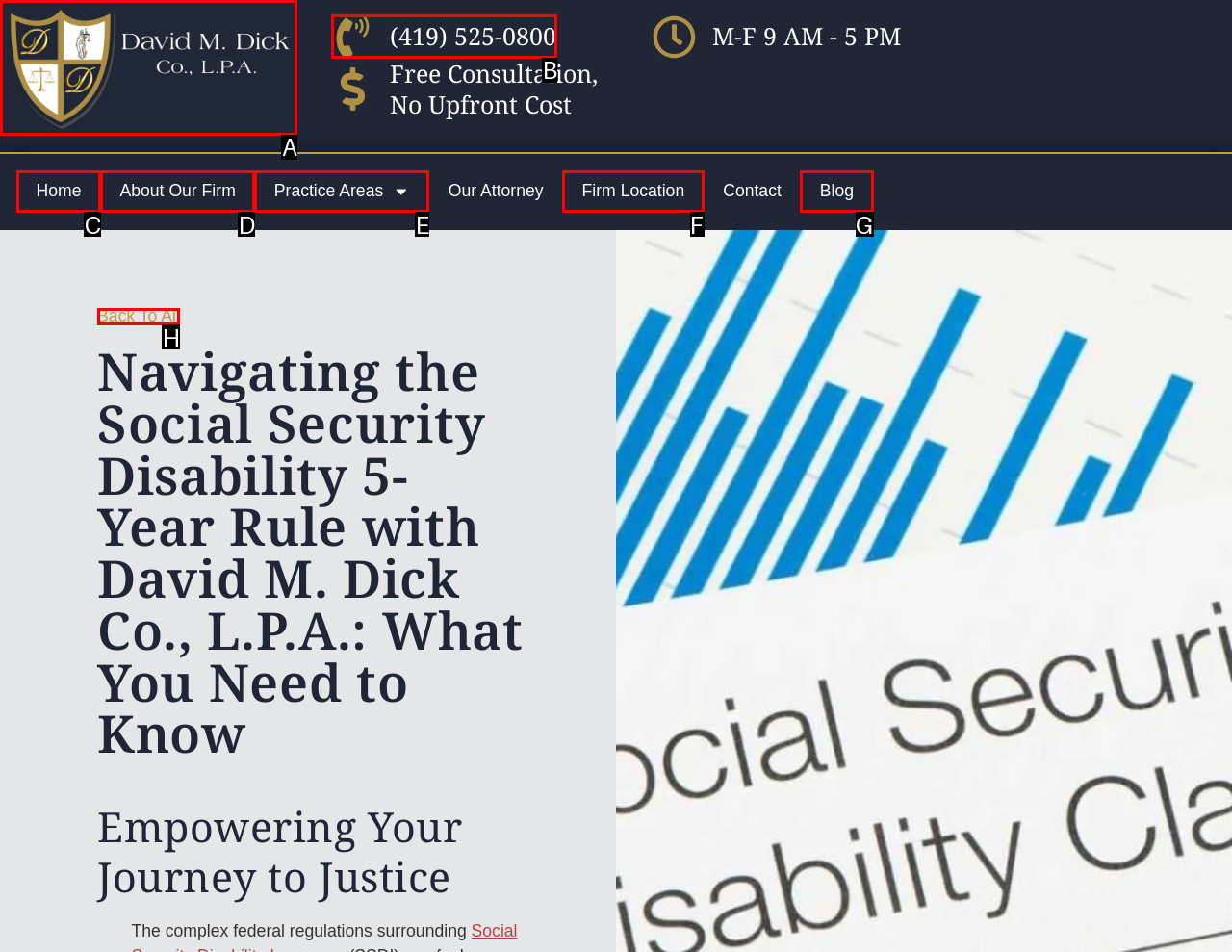Find the correct option to complete this instruction: Call (419) 525-0800. Reply with the corresponding letter.

B